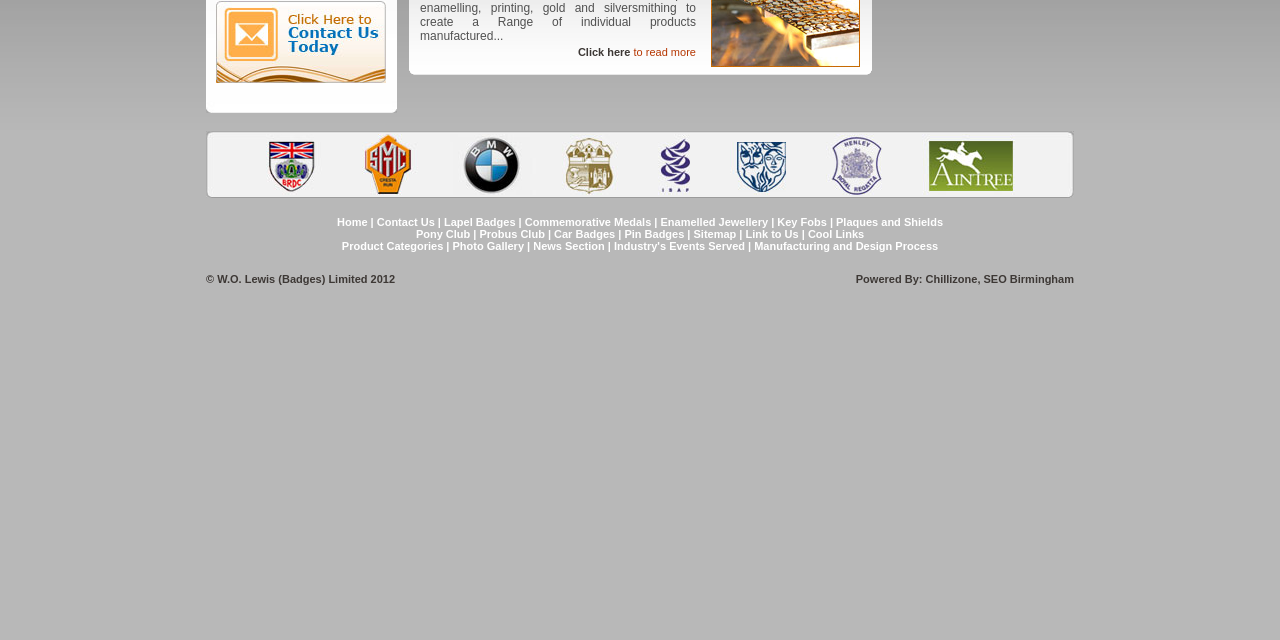Extract the bounding box for the UI element that matches this description: "Industry's Events Served".

[0.48, 0.375, 0.582, 0.394]